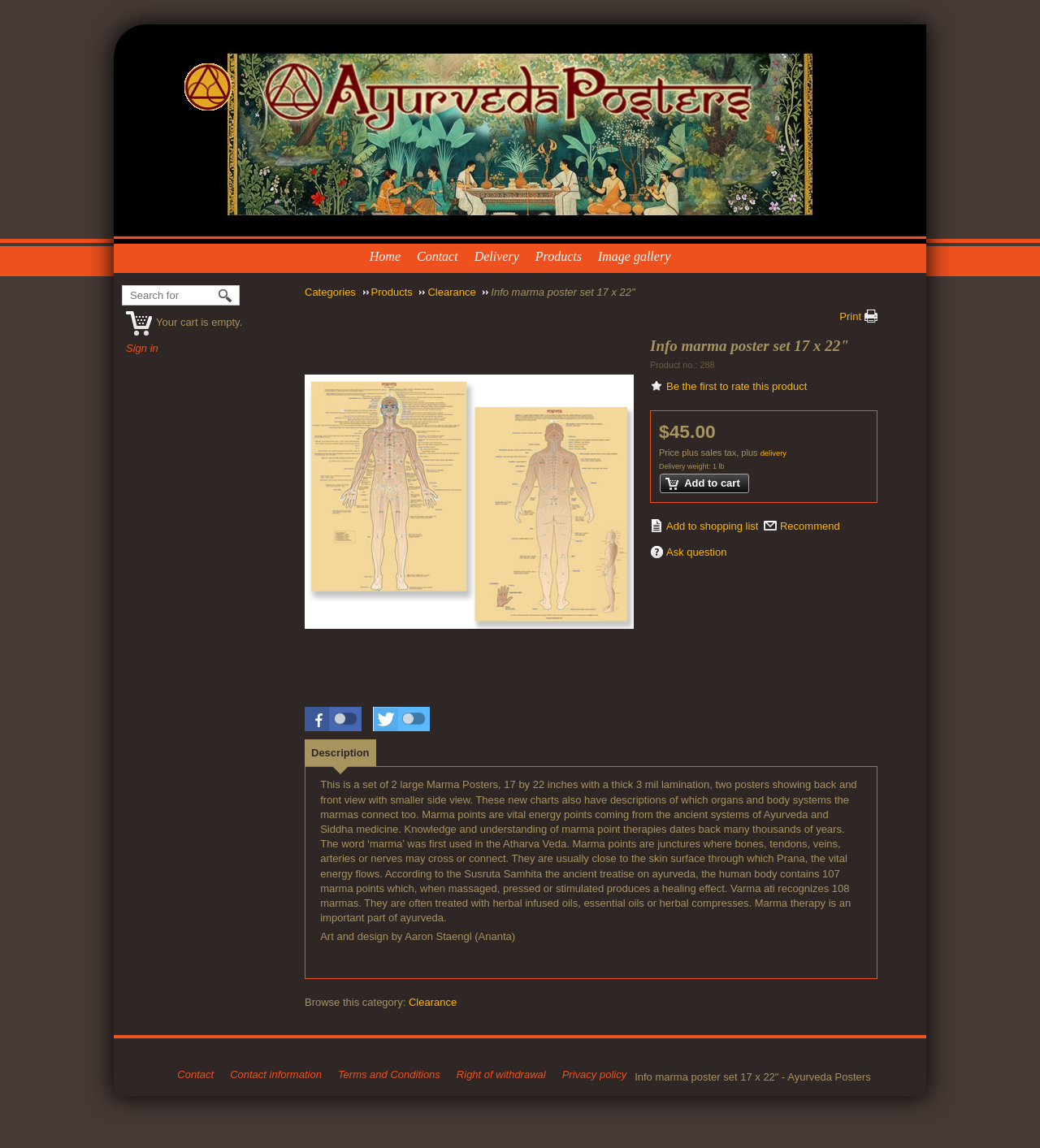What is the purpose of Marma points?
Look at the image and respond to the question as thoroughly as possible.

According to the product description, Marma points are vital energy points that, when massaged, pressed or stimulated, produce a healing effect, as mentioned in the ancient treatise on Ayurveda, the Susruta Samhita.